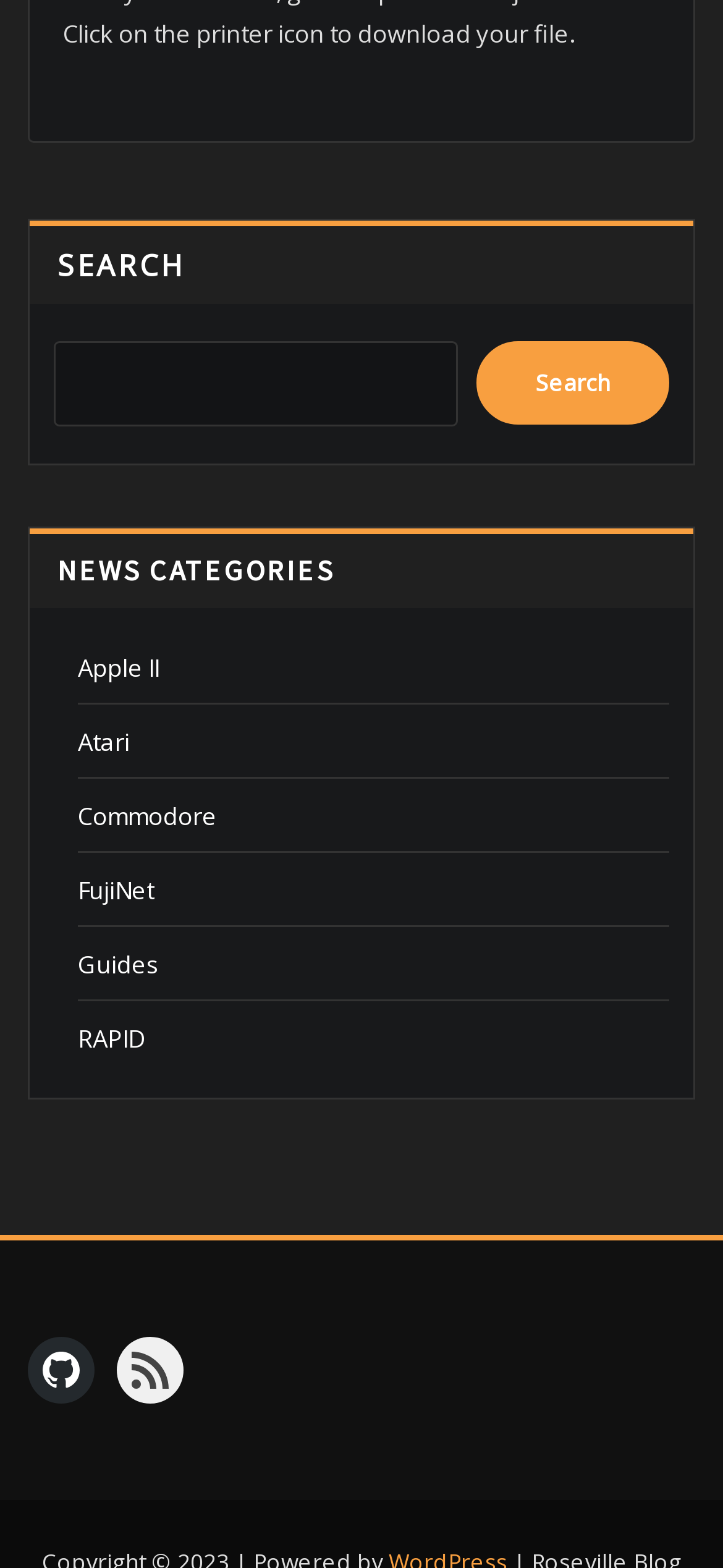What is the text on the search button?
Give a comprehensive and detailed explanation for the question.

The search button is located to the right of the search box and has the text 'Search' on it, indicating that it is used to initiate a search query.